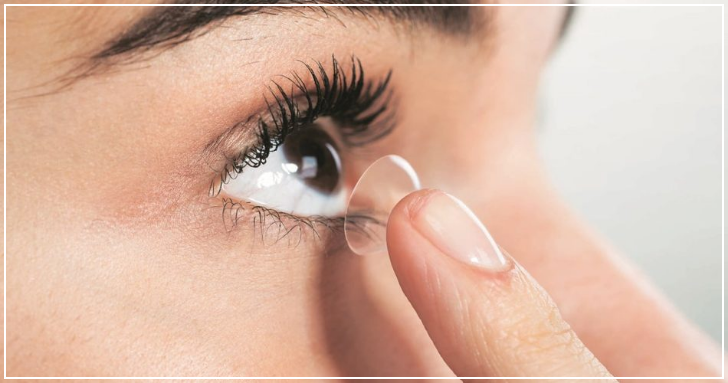What is the focus of the image?
Please ensure your answer is as detailed and informative as possible.

The caption states that the focus of the image captures the person's well-defined eyelashes and the rich color of their iris, highlighting the delicate nature of contact lens application.